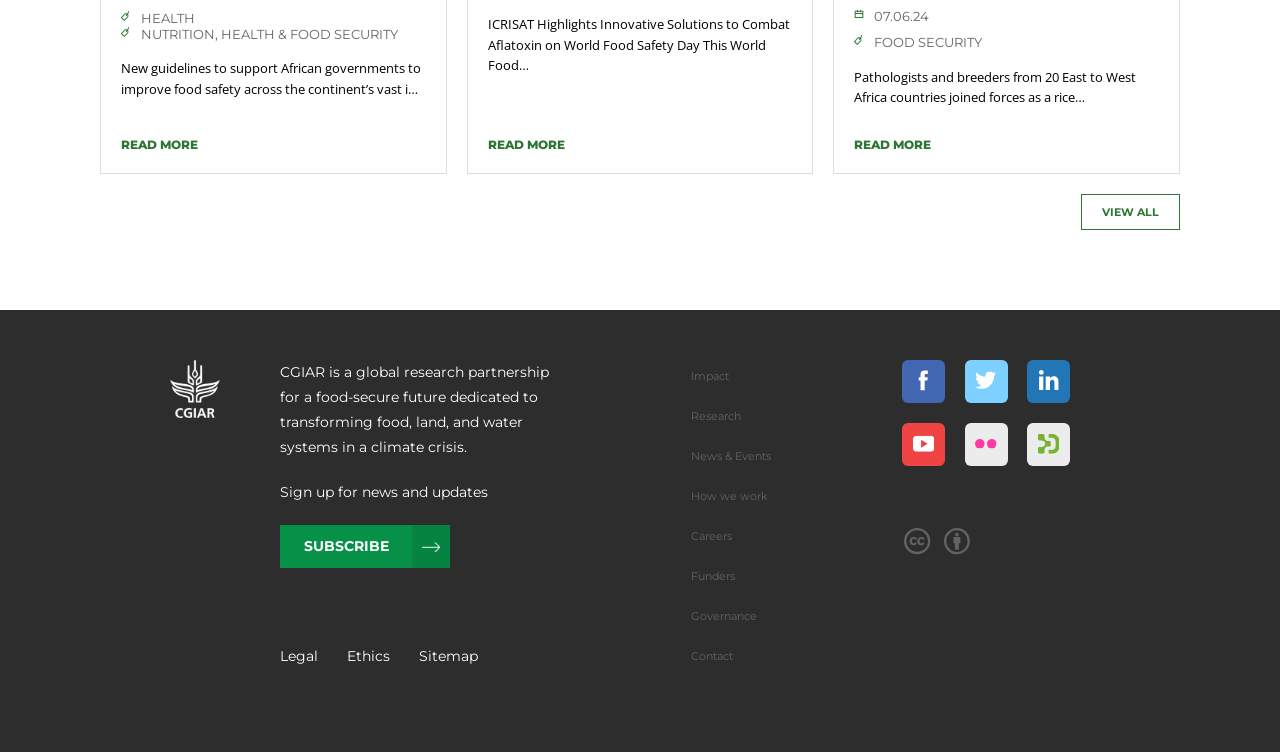Please provide a comprehensive answer to the question based on the screenshot: What is the main topic of this webpage?

Based on the webpage content, I can see that the main topic is related to food security, nutrition, and health. The webpage has multiple sections and articles discussing food safety, nutrition, and health-related issues, which suggests that the main topic is food security.